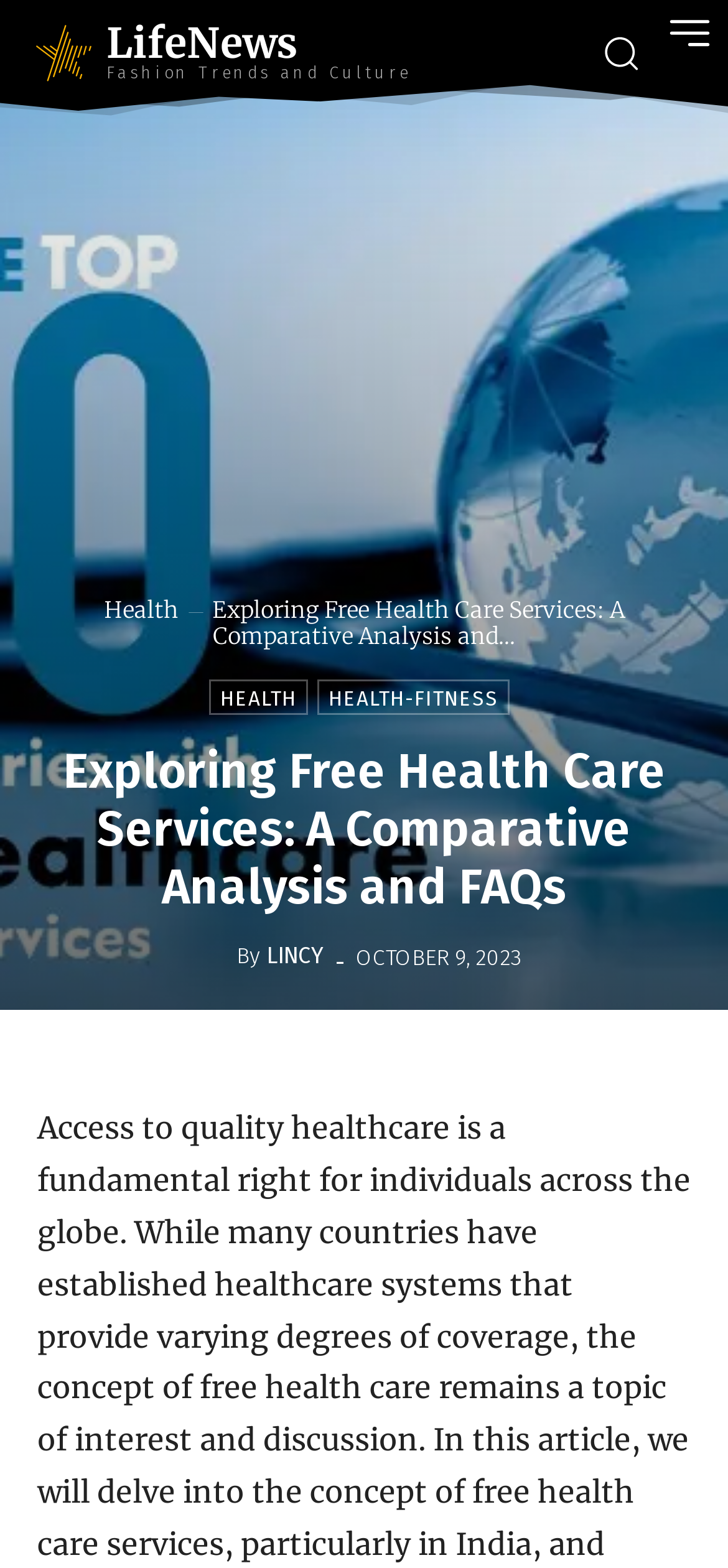Can you find the bounding box coordinates for the UI element given this description: "Network and Connectivity Management"? Provide the coordinates as four float numbers between 0 and 1: [left, top, right, bottom].

None